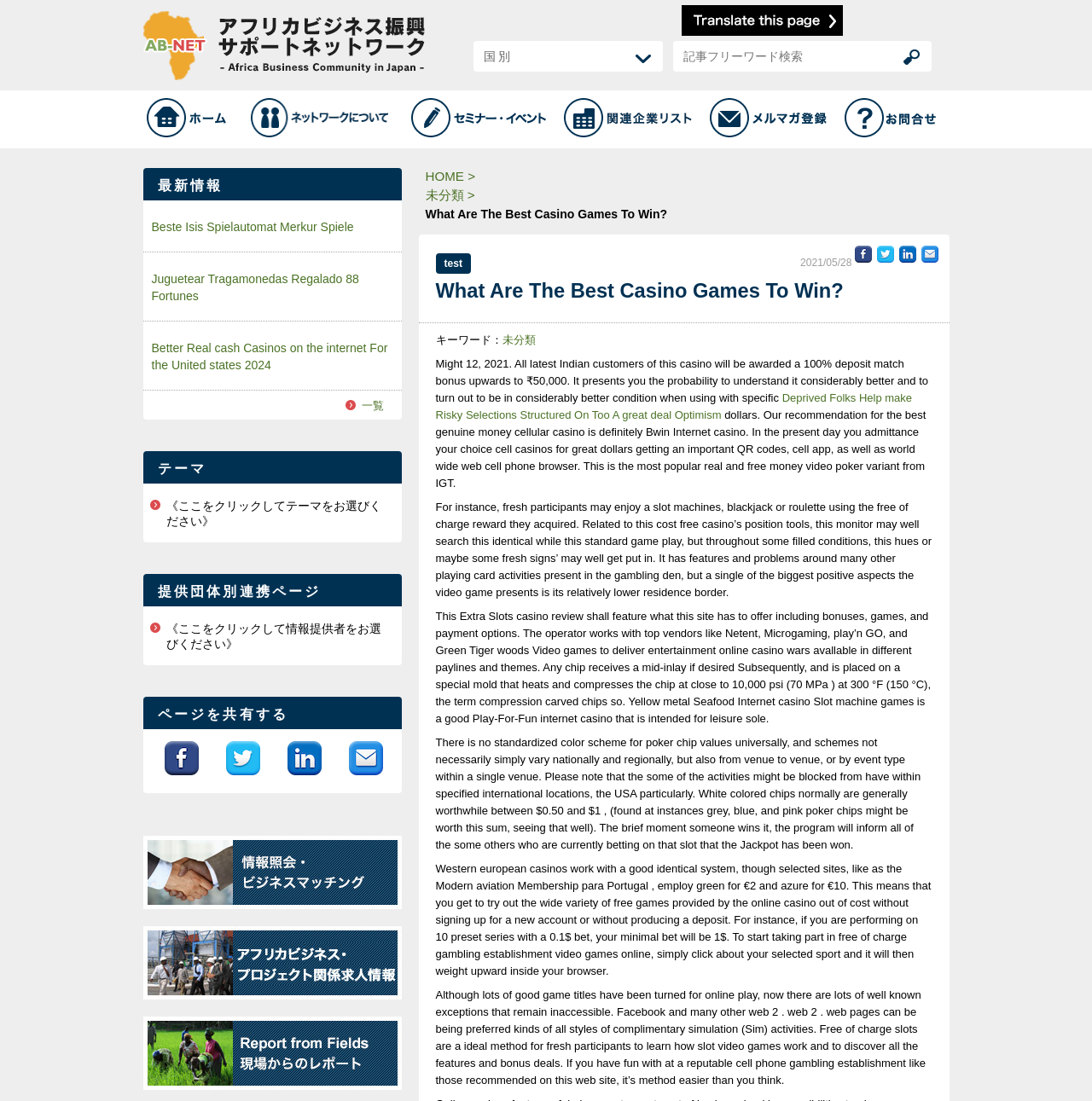Using the provided element description: "name="s" placeholder="記事フリーワード検索"", determine the bounding box coordinates of the corresponding UI element in the screenshot.

[0.616, 0.037, 0.853, 0.065]